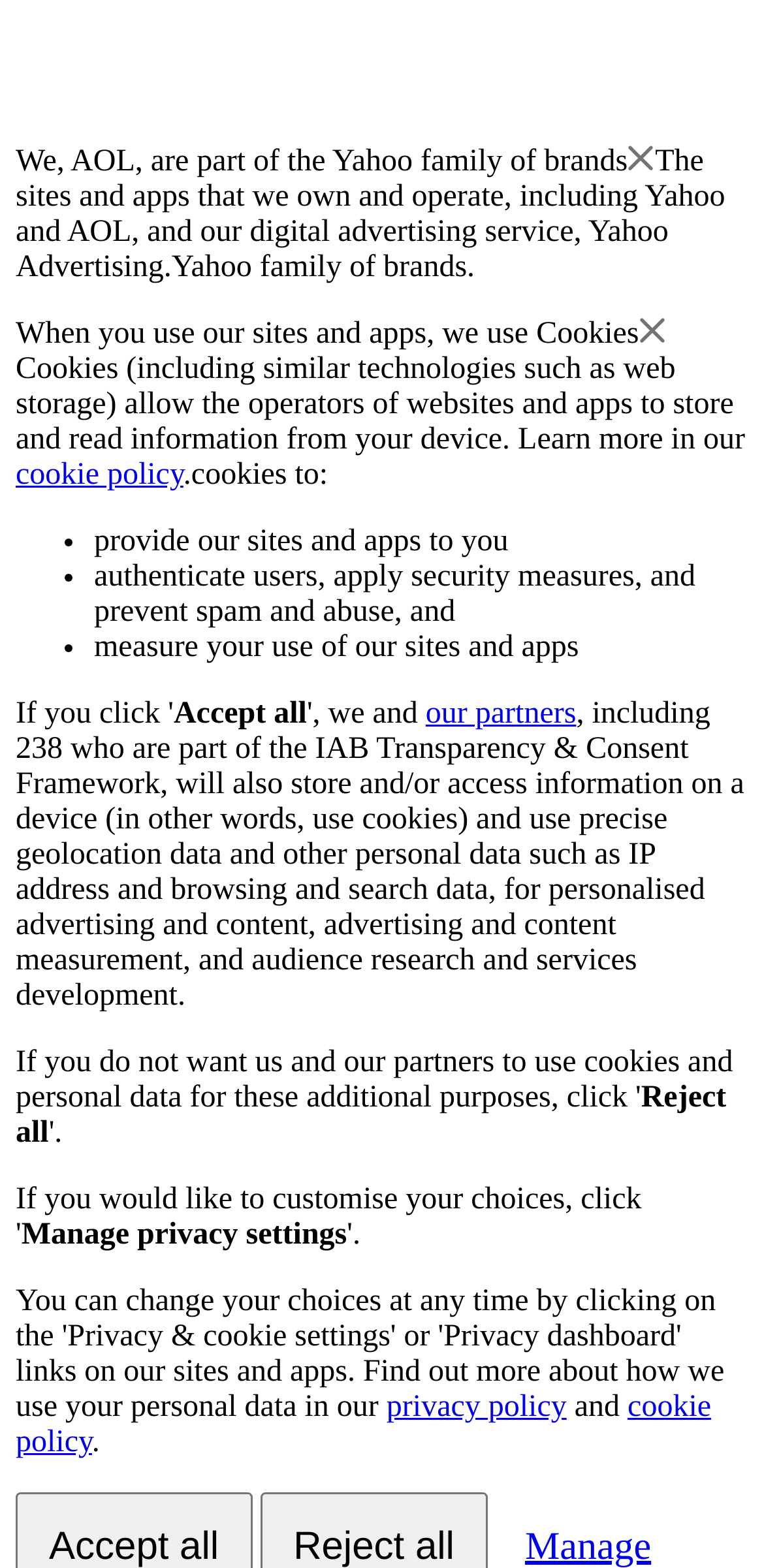Please provide a comprehensive response to the question below by analyzing the image: 
What is the number of partners mentioned on this webpage?

The webpage mentions that 238 partners, who are part of the IAB Transparency & Consent Framework, will also store and/or access information on a device and use precise geolocation data and other personal data for various purposes.